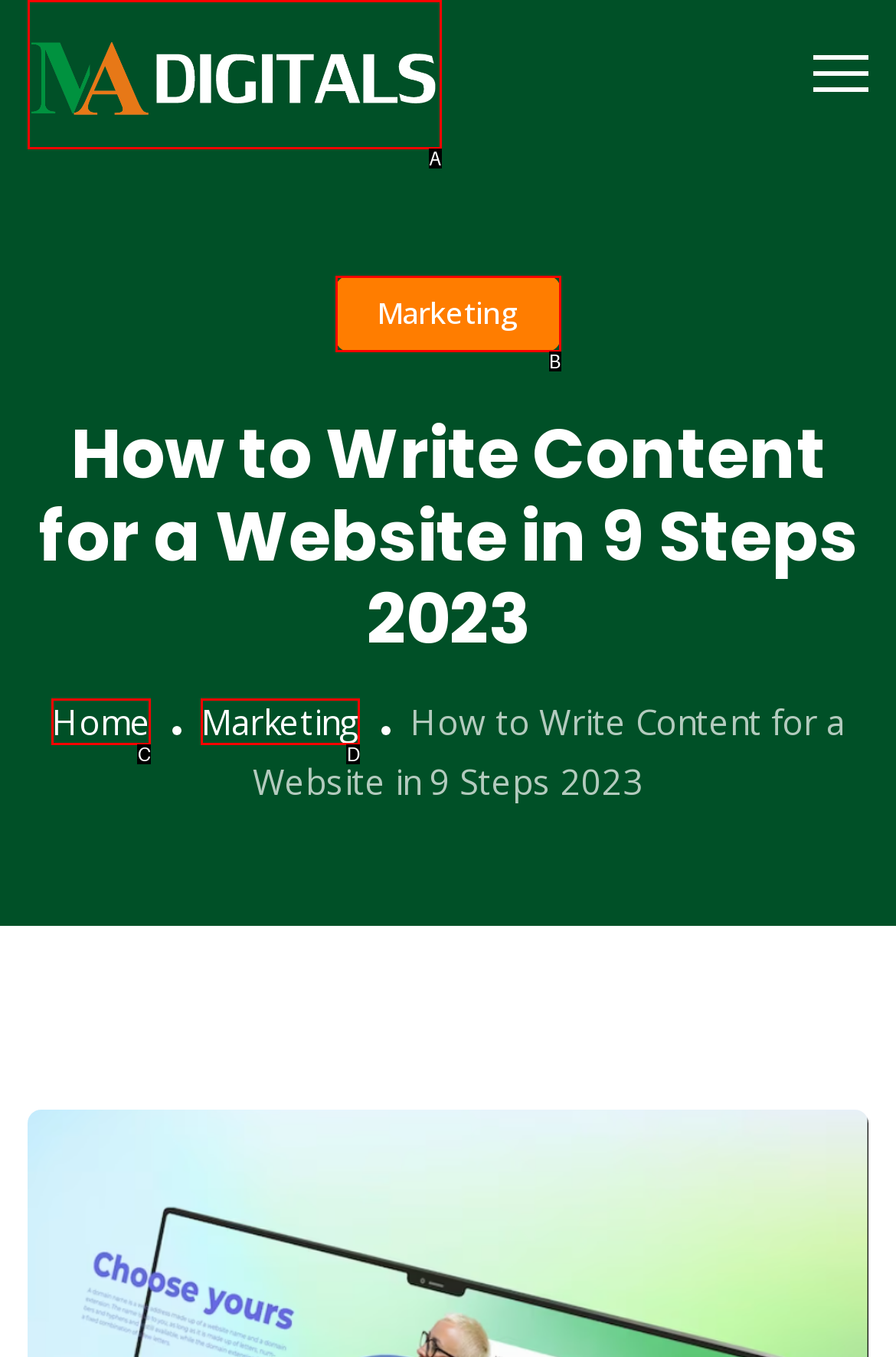Identify the HTML element that matches the description: Marketing
Respond with the letter of the correct option.

D